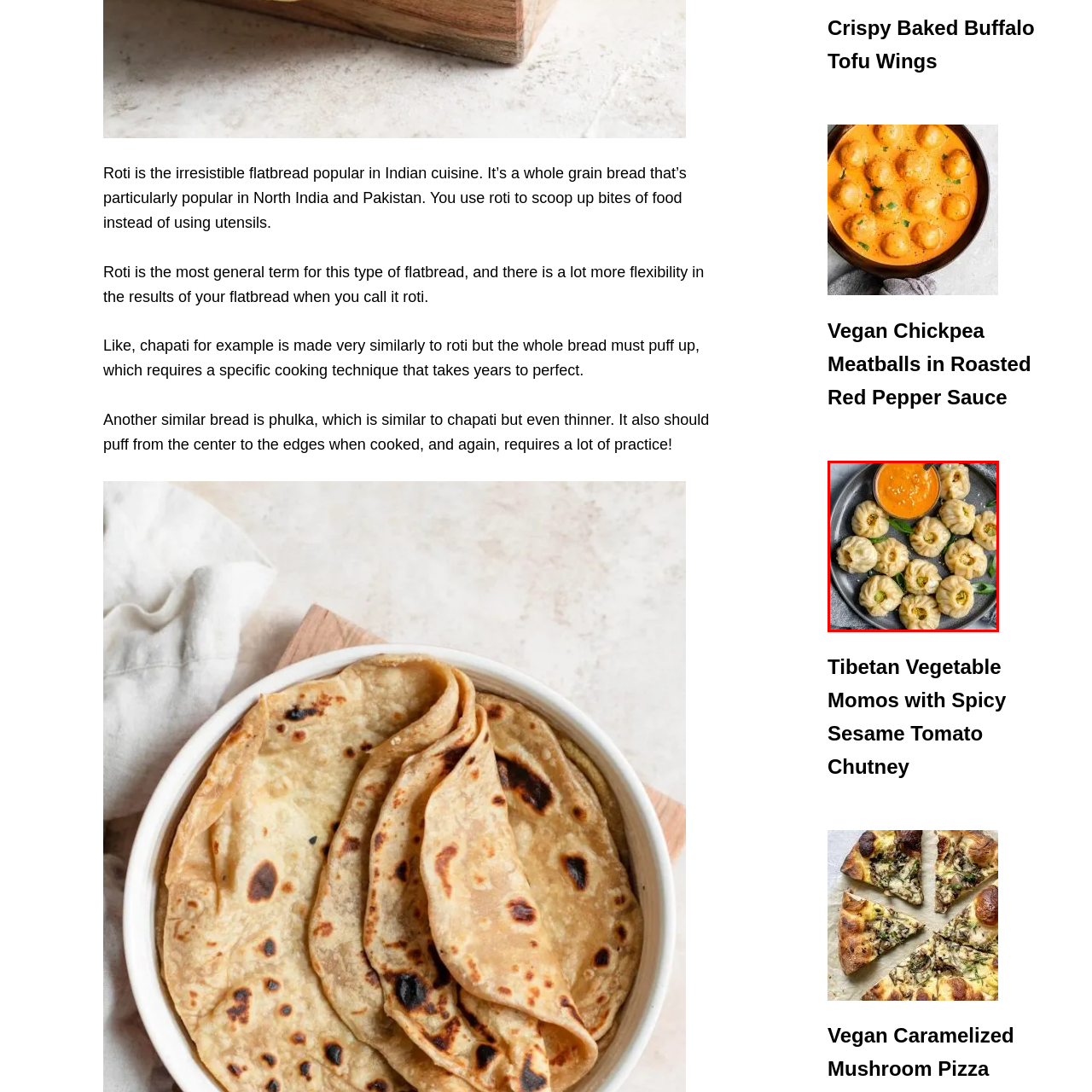What garnishes the spicy sesame tomato chutney?
Examine the image outlined by the red bounding box and answer the question with as much detail as possible.

According to the caption, the chutney is garnished with a sprinkle of sesame seeds, adding a flavorful dip to enhance the dining experience.